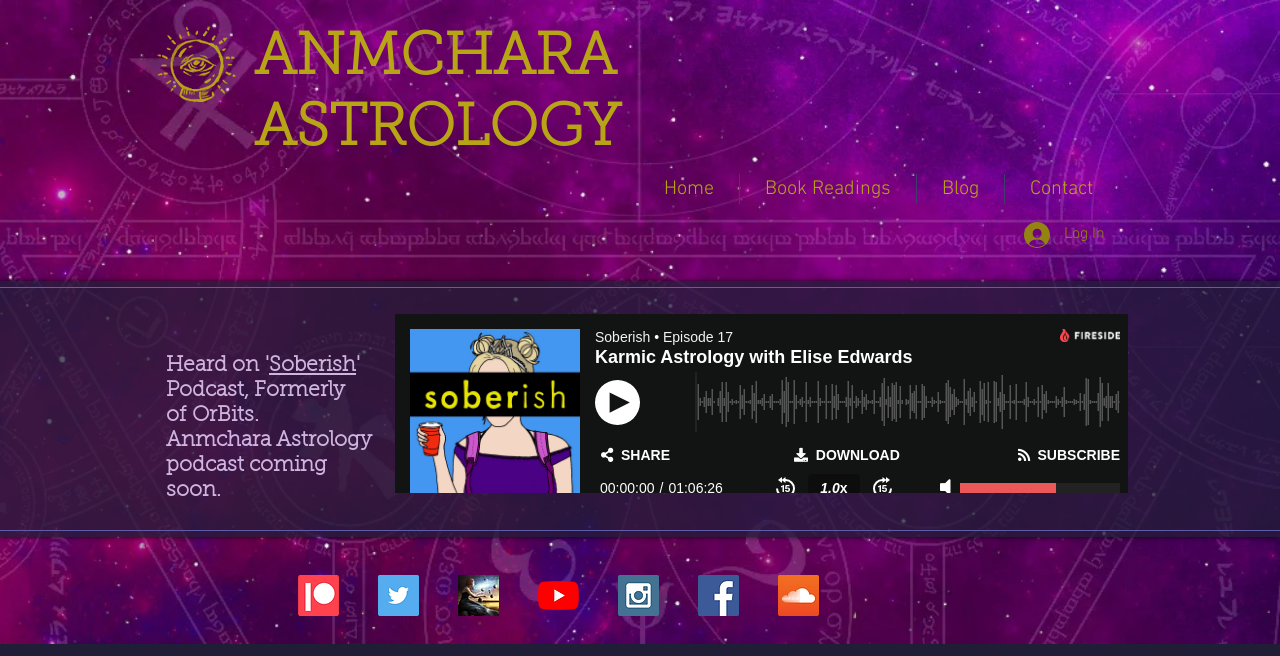Determine the bounding box coordinates for the area you should click to complete the following instruction: "Check out the 'Book Readings' section".

[0.578, 0.265, 0.716, 0.311]